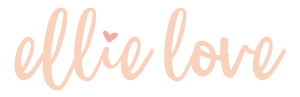What is the accent color of the logo?
From the details in the image, provide a complete and detailed answer to the question.

The accent color of the logo is pink, which is represented by a tiny heart embellishment, adding a touch of playfulness and elegance to the overall design.